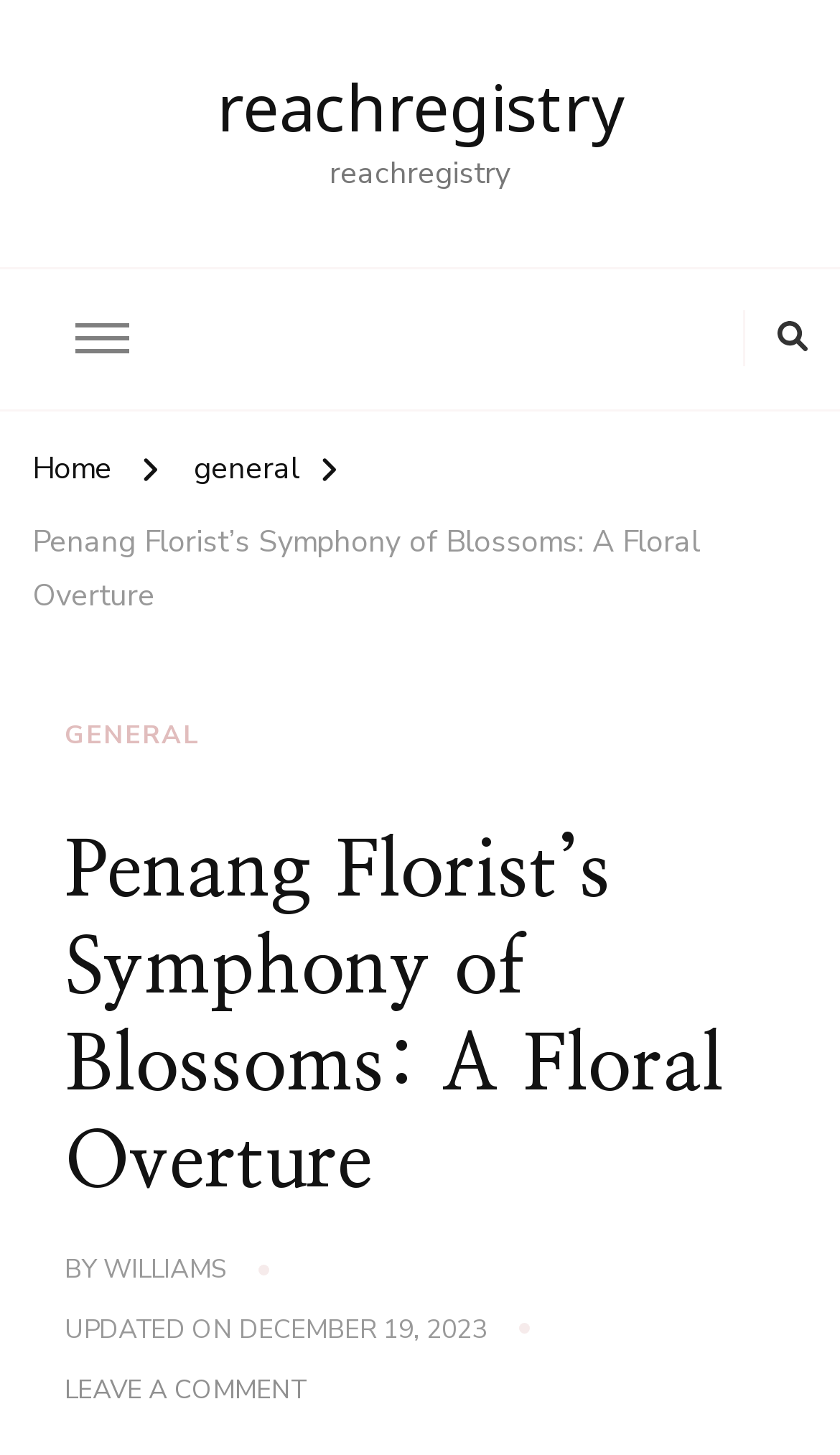Identify the bounding box coordinates of the region I need to click to complete this instruction: "Go to the general page".

[0.231, 0.304, 0.356, 0.348]